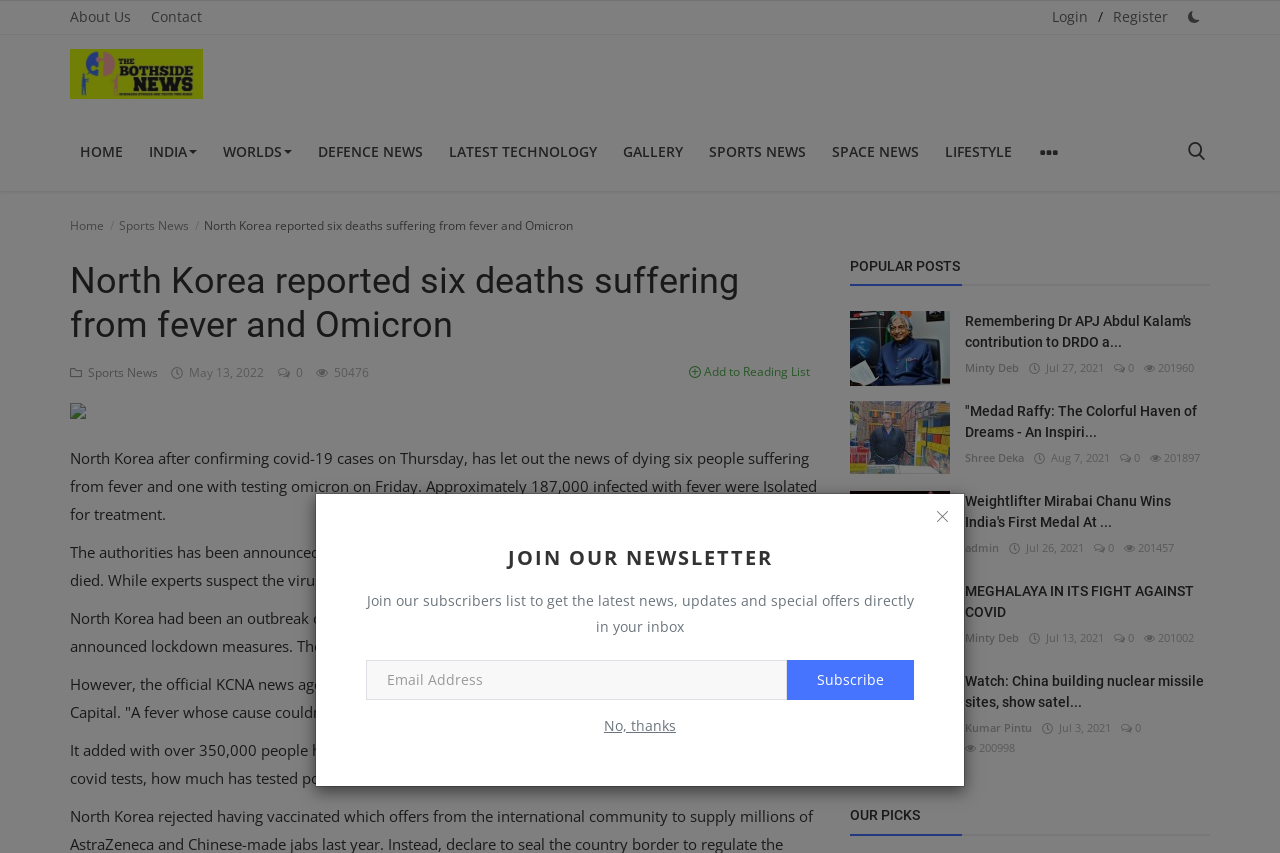Identify the bounding box coordinates of the part that should be clicked to carry out this instruction: "Read the article 'North Korea reported six deaths suffering from fever and Omicron'".

[0.055, 0.254, 0.448, 0.274]